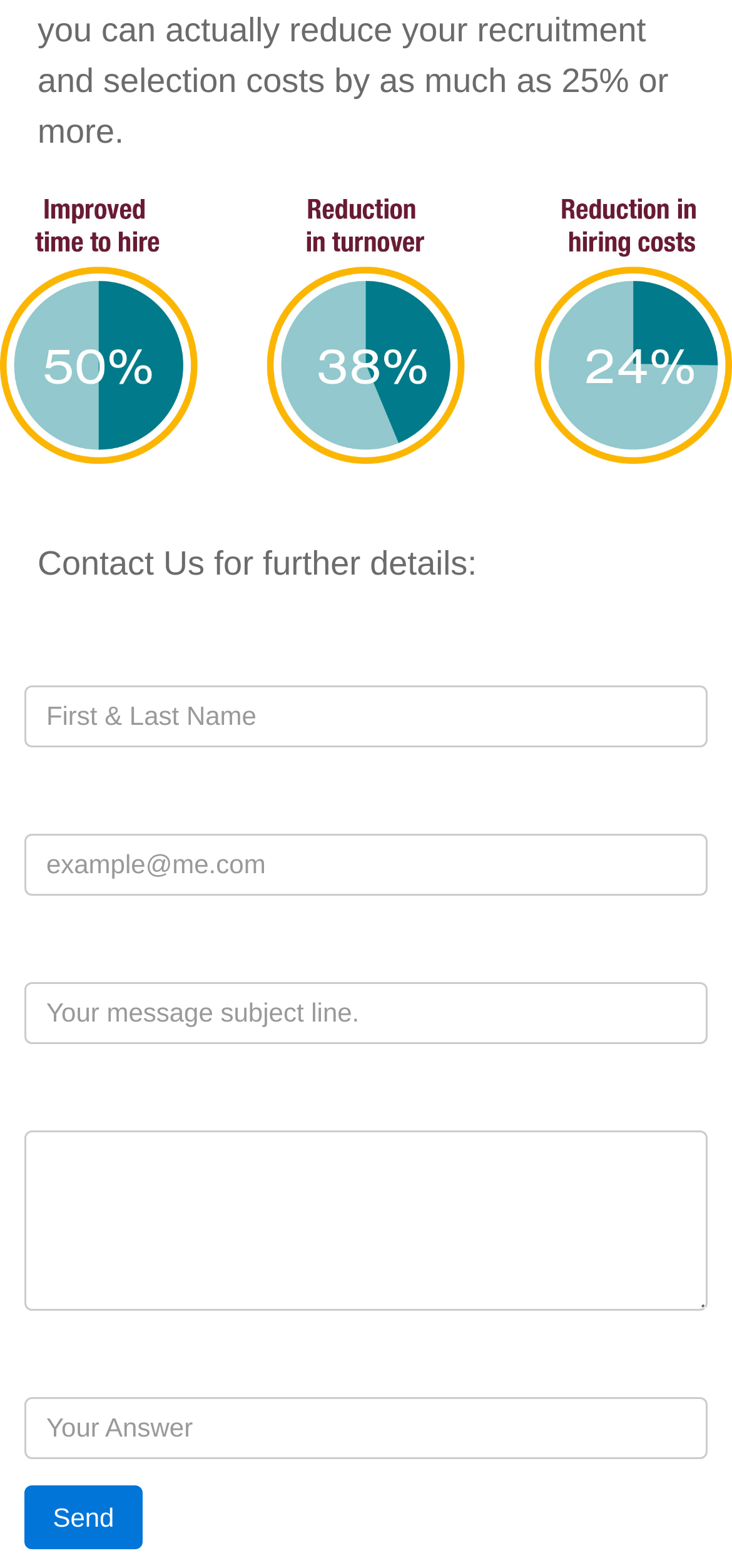What is the purpose of the form on this webpage?
Give a one-word or short-phrase answer derived from the screenshot.

Contact Us